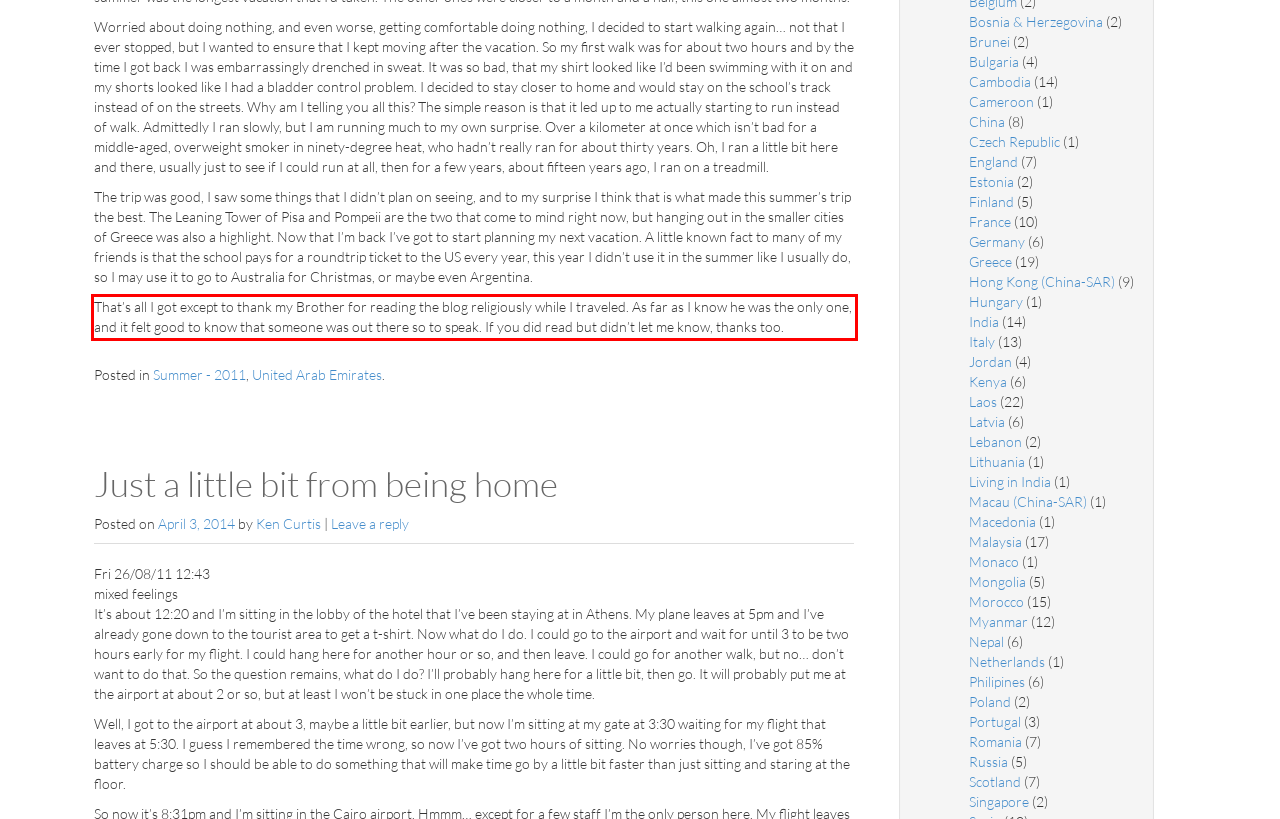From the provided screenshot, extract the text content that is enclosed within the red bounding box.

That’s all I got except to thank my Brother for reading the blog religiously while I traveled. As far as I know he was the only one, and it felt good to know that someone was out there so to speak. If you did read but didn’t let me know, thanks too.